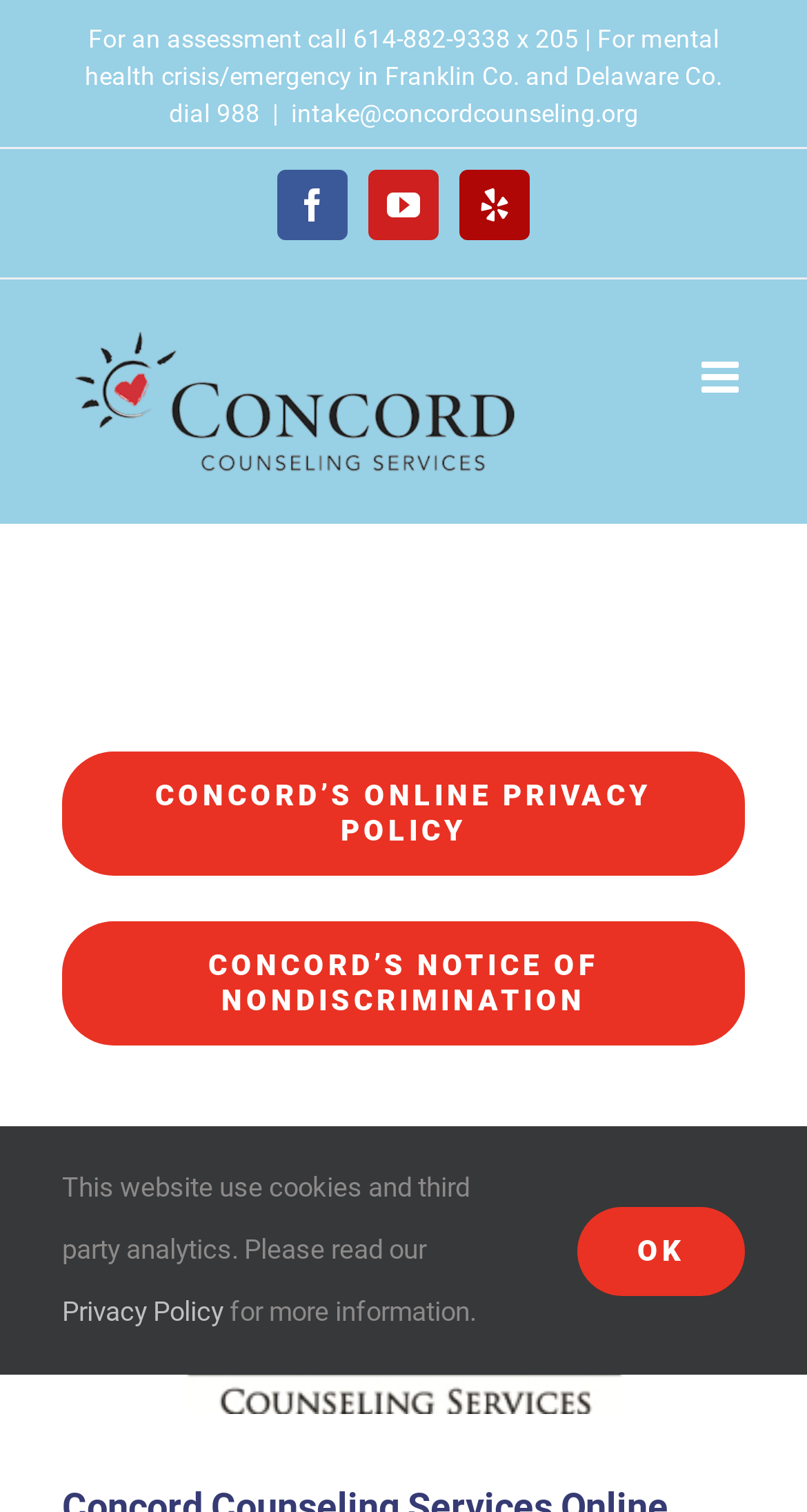Please identify the bounding box coordinates of the clickable region that I should interact with to perform the following instruction: "Visit Facebook page". The coordinates should be expressed as four float numbers between 0 and 1, i.e., [left, top, right, bottom].

[0.344, 0.113, 0.431, 0.159]